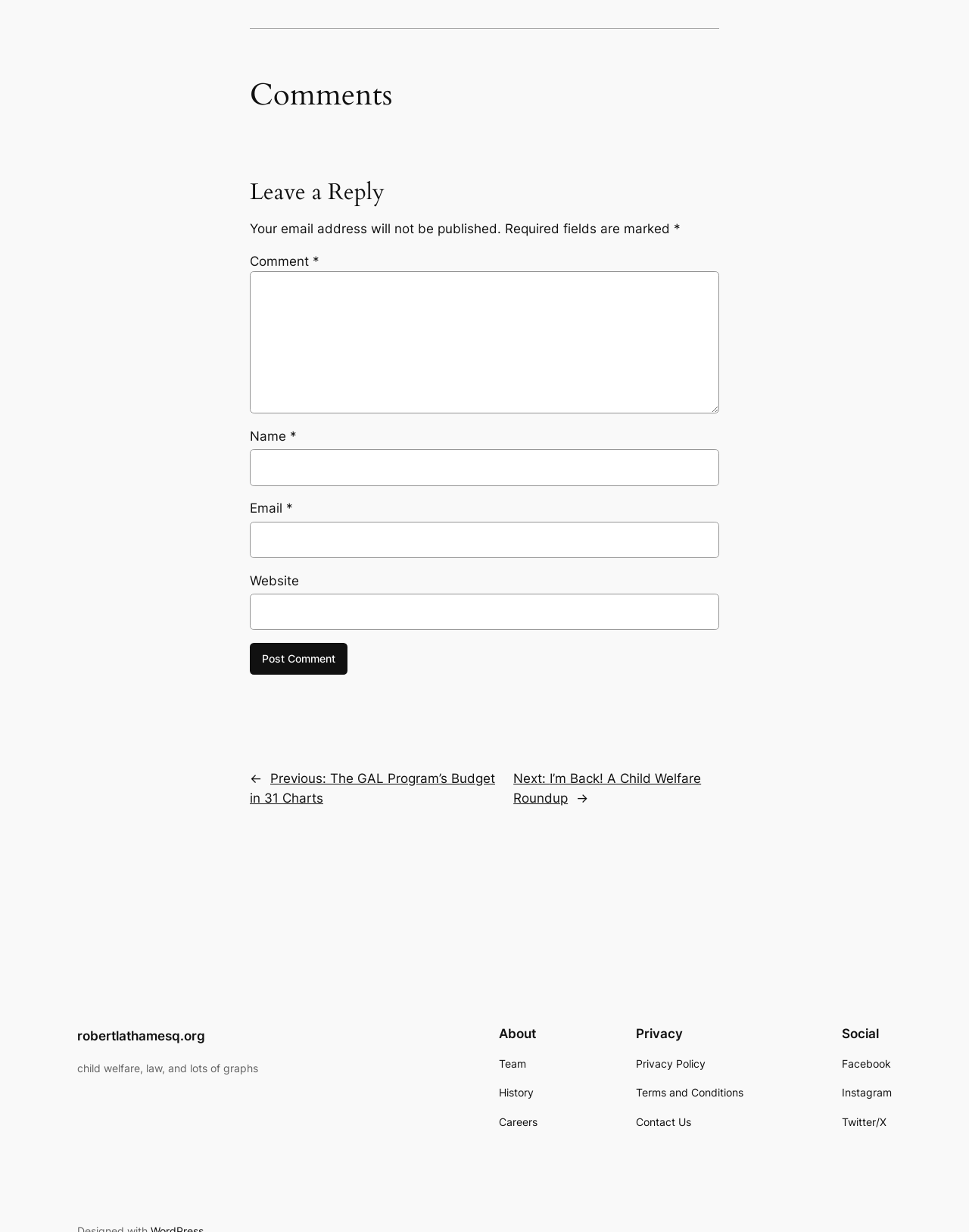Predict the bounding box coordinates of the UI element that matches this description: "parent_node: Email * aria-describedby="email-notes" name="email"". The coordinates should be in the format [left, top, right, bottom] with each value between 0 and 1.

[0.258, 0.423, 0.742, 0.453]